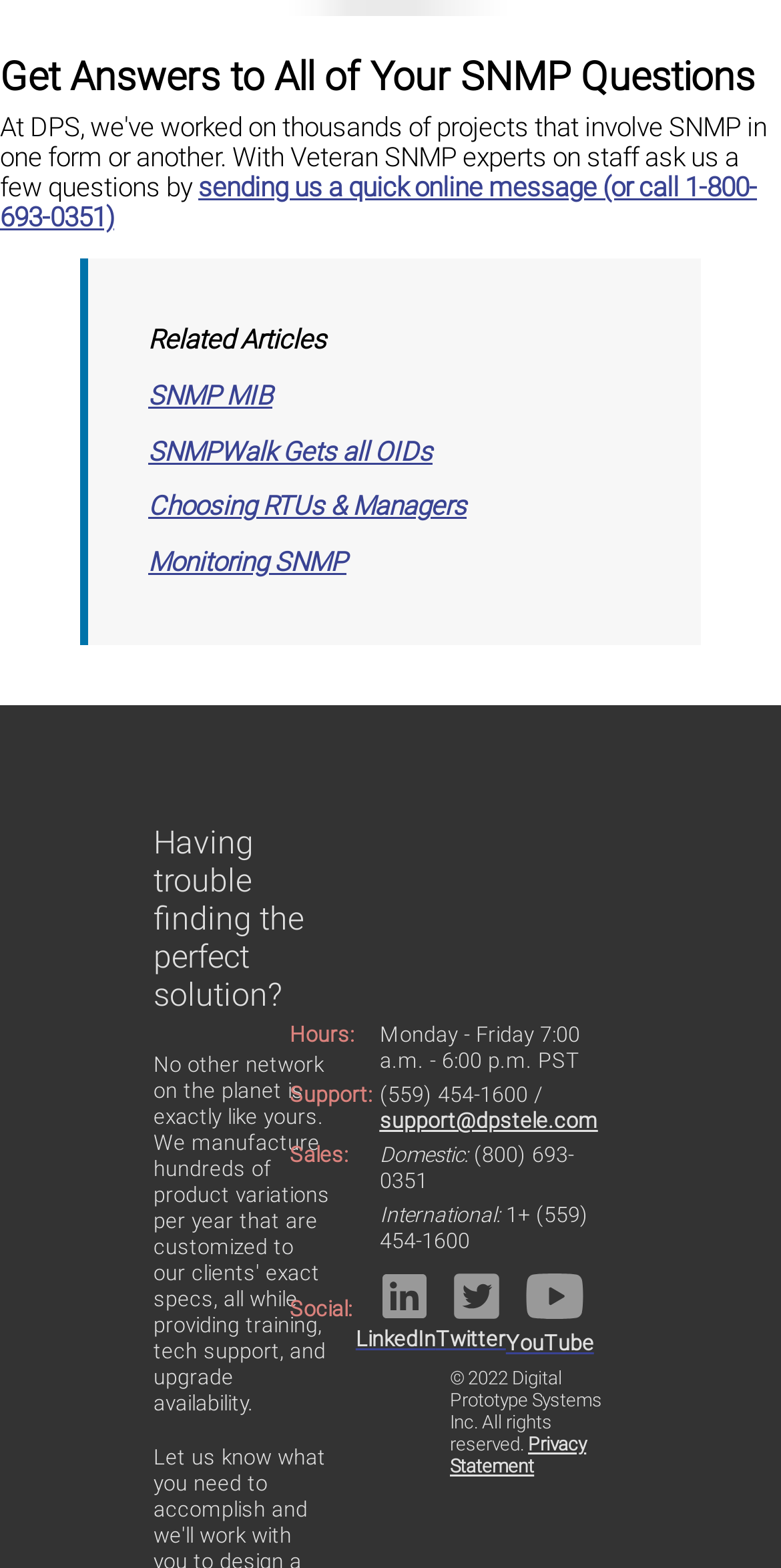Determine the bounding box coordinates of the section to be clicked to follow the instruction: "view privacy statement". The coordinates should be given as four float numbers between 0 and 1, formatted as [left, top, right, bottom].

[0.576, 0.914, 0.751, 0.942]